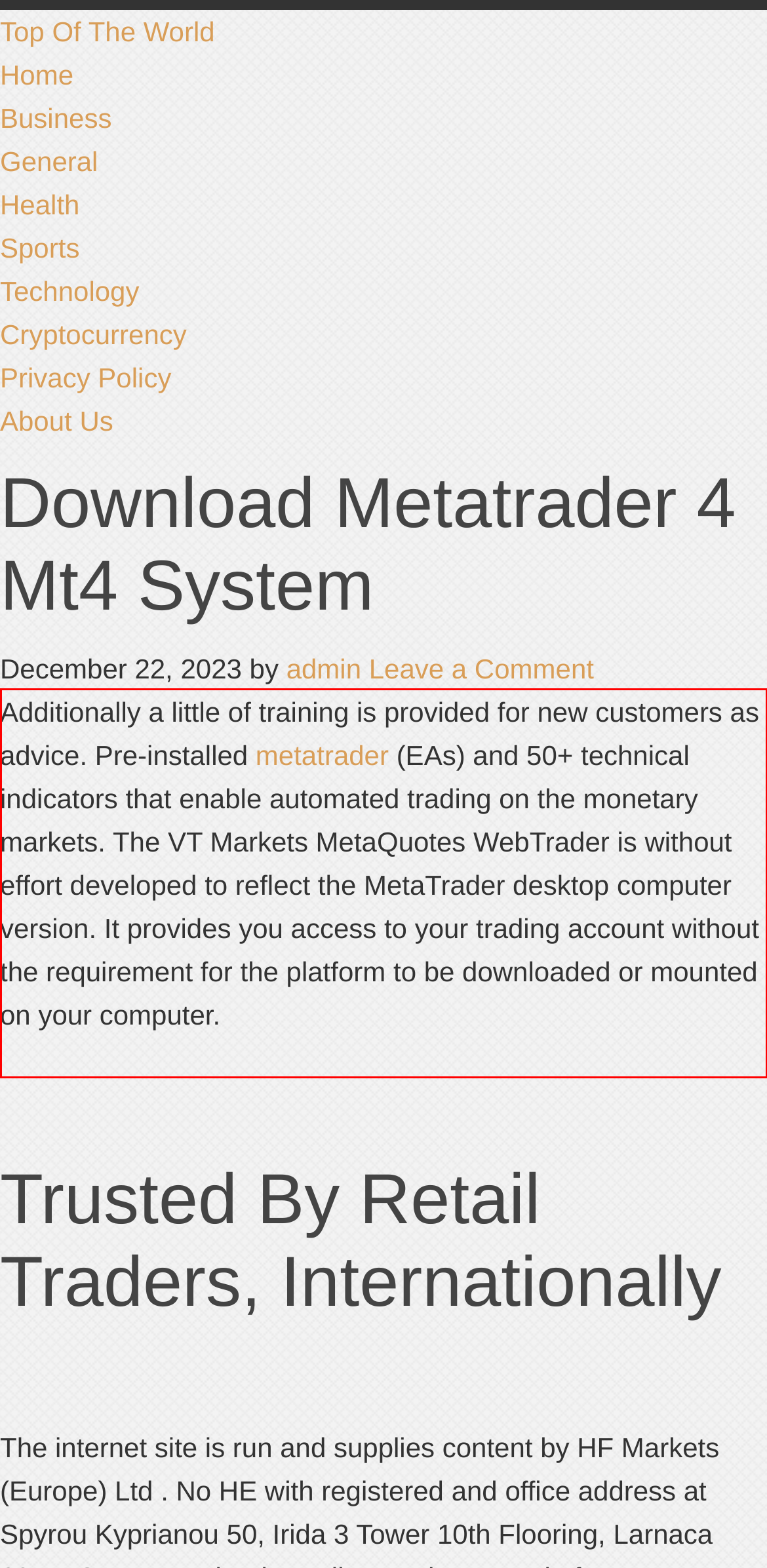Please perform OCR on the text within the red rectangle in the webpage screenshot and return the text content.

Additionally a little of training is provided for new customers as advice. Pre-installed metatrader (EAs) and 50+ technical indicators that enable automated trading on the monetary markets. The VT Markets MetaQuotes WebTrader is without effort developed to reflect the MetaTrader desktop computer version. It provides you access to your trading account without the requirement for the platform to be downloaded or mounted on your computer.